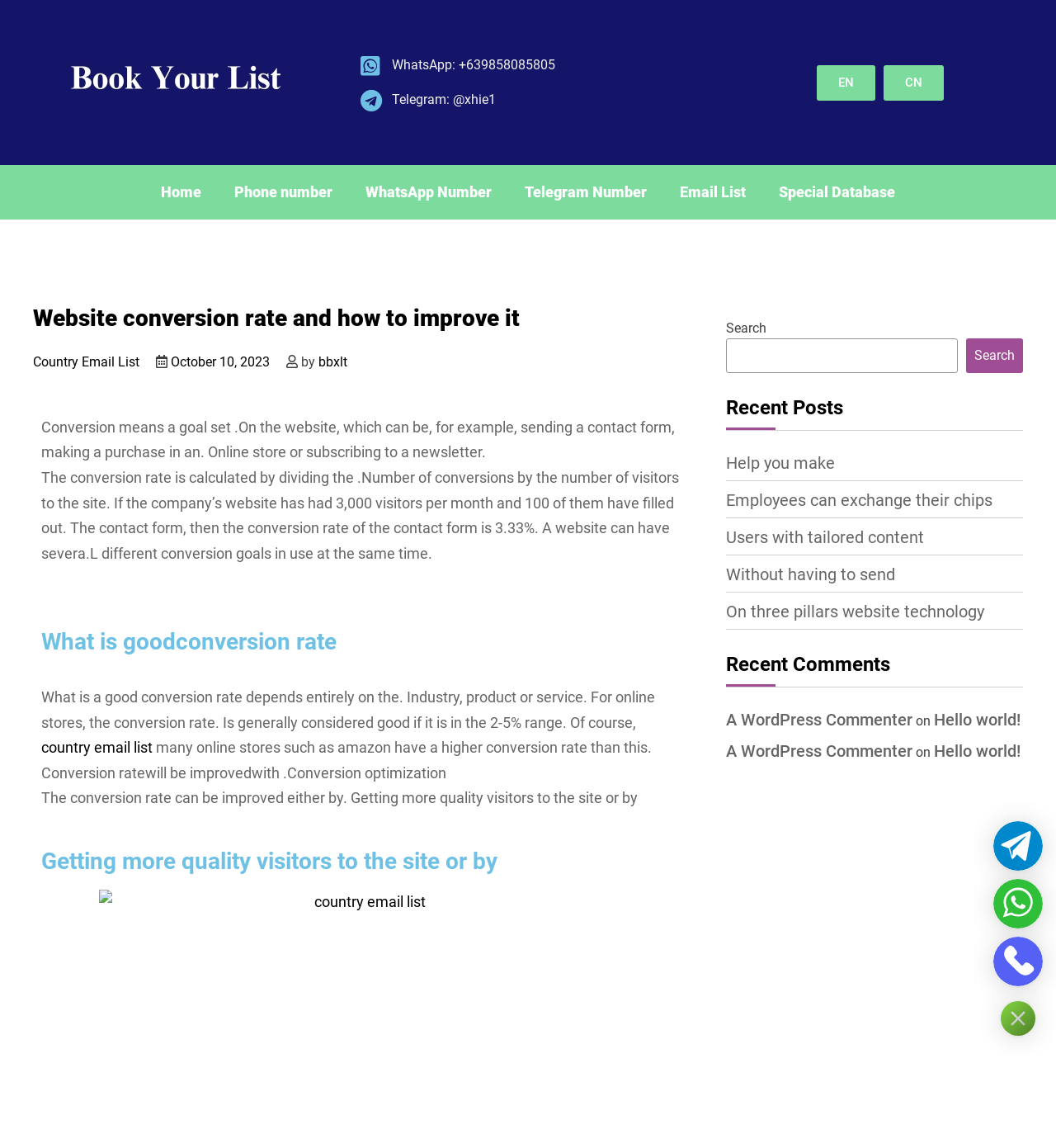Please reply with a single word or brief phrase to the question: 
What is the conversion rate calculated by?

Dividing conversions by visitors